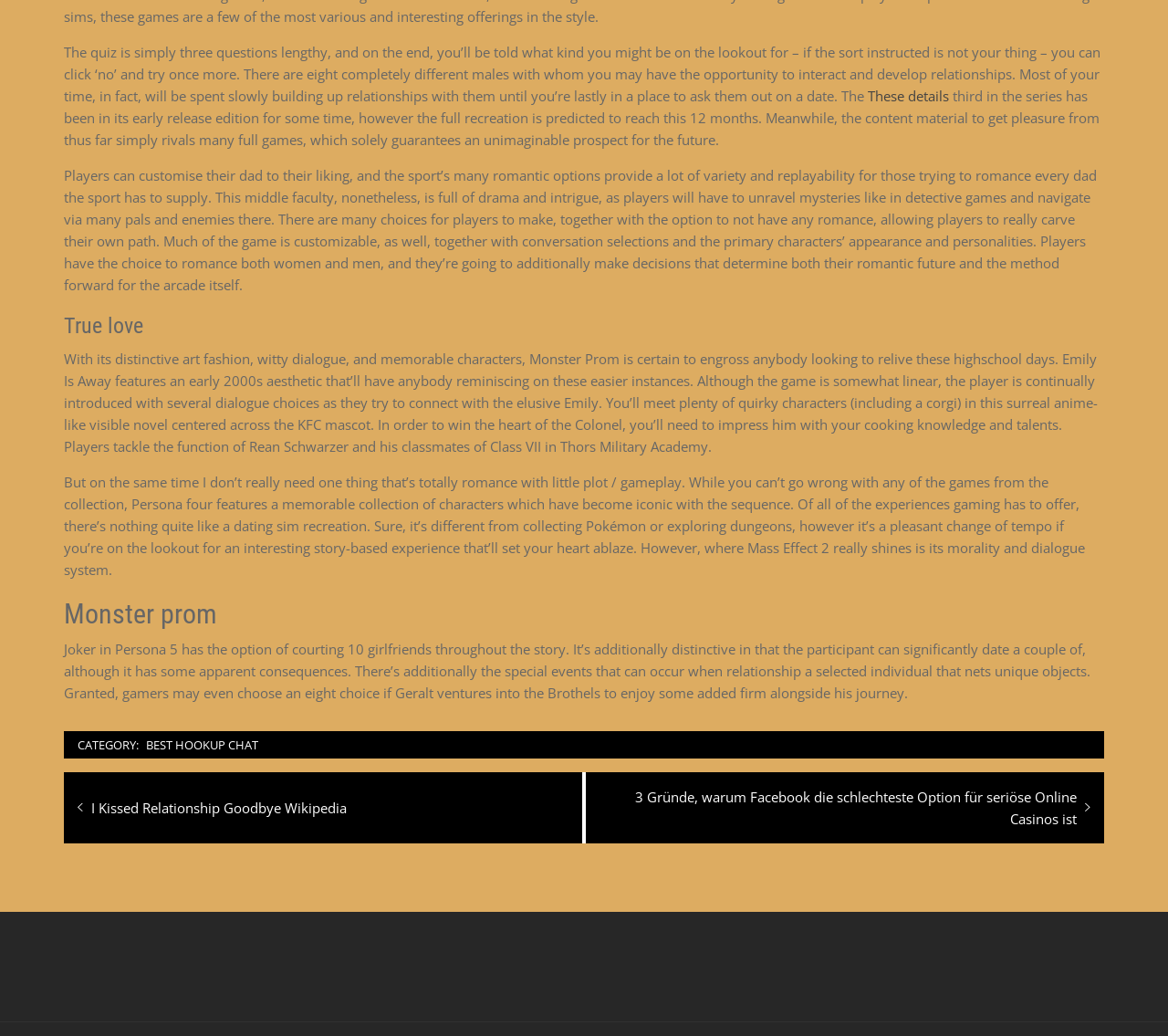How many romantic options are available in Persona 5?
Kindly answer the question with as much detail as you can.

The text states that Joker in Persona 5 has the option of dating 10 girlfriends throughout the story, making it a game with a large number of romantic possibilities.